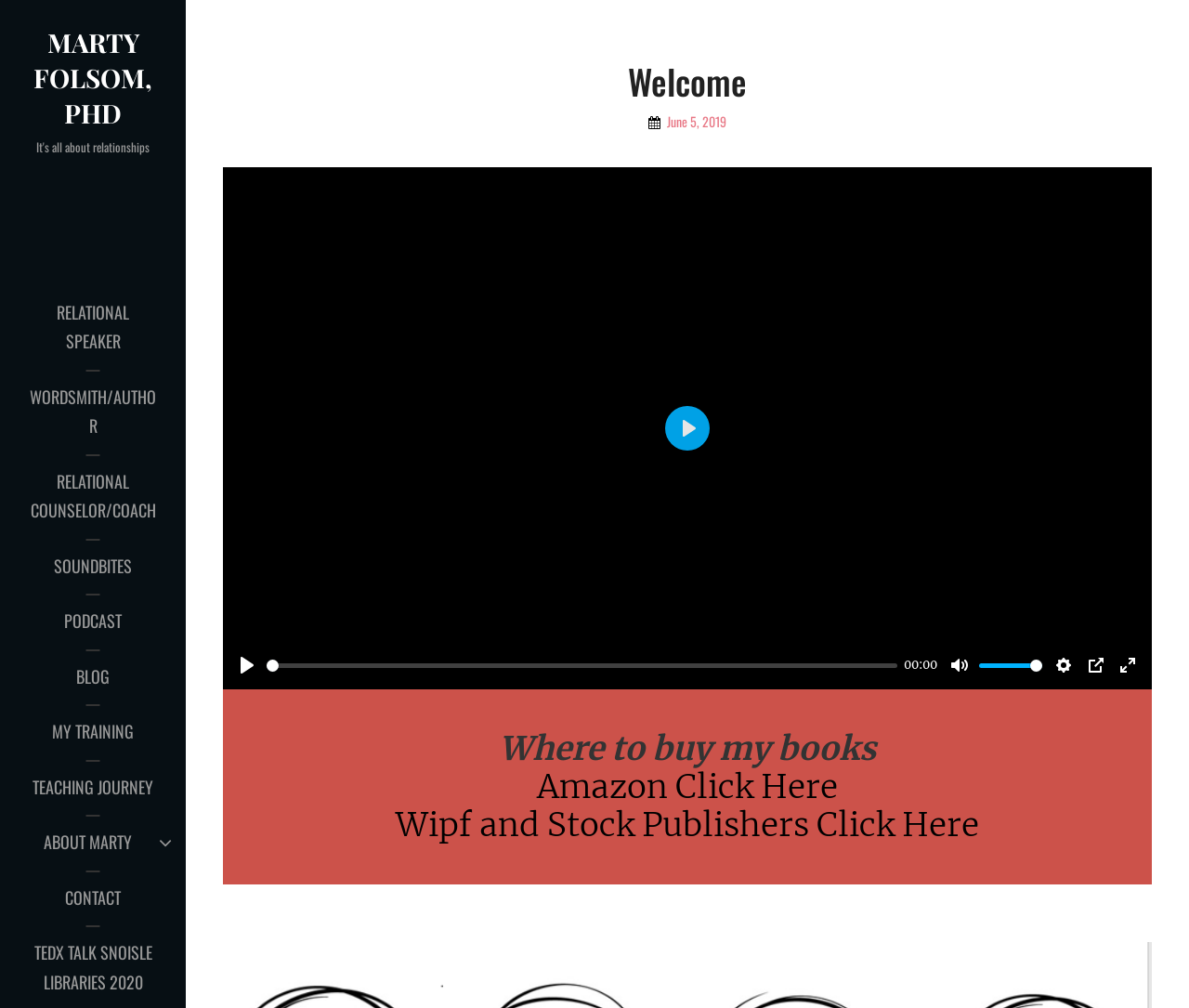Locate the UI element described as follows: "Settings". Return the bounding box coordinates as four float numbers between 0 and 1 in the order [left, top, right, bottom].

[0.882, 0.645, 0.907, 0.675]